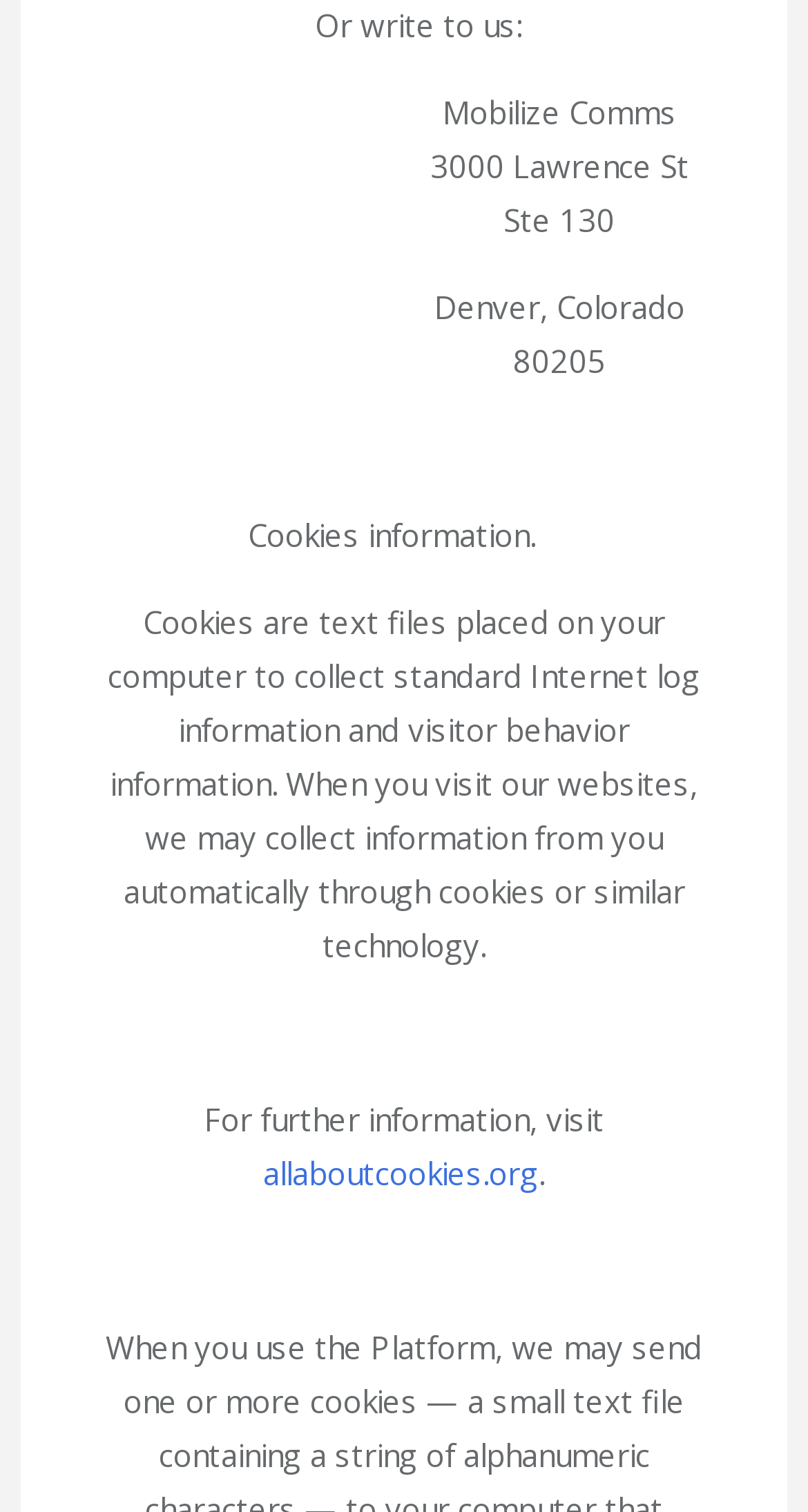Answer the following in one word or a short phrase: 
What is the purpose of cookies?

Collect standard Internet log information and visitor behavior information